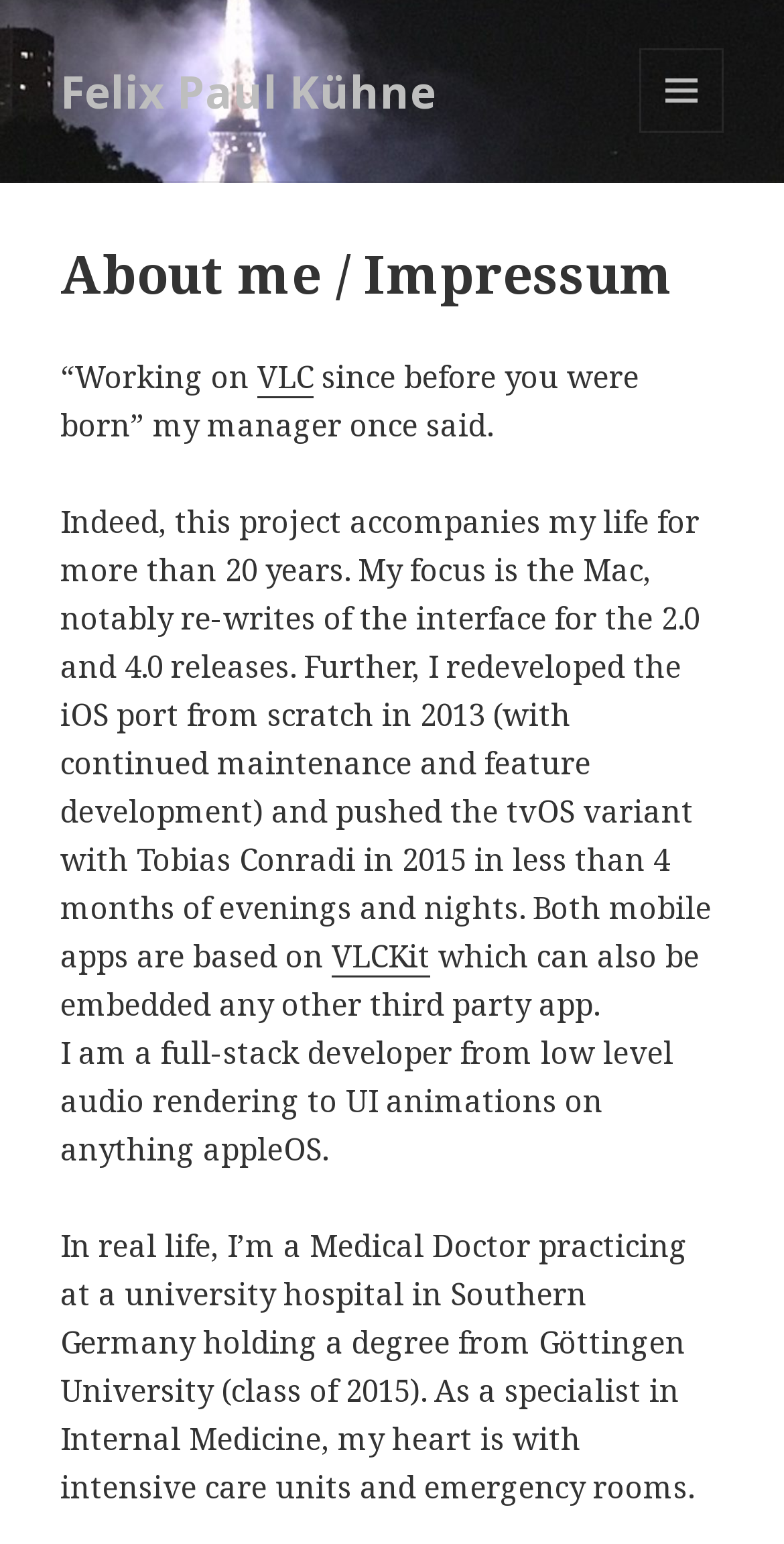Based on the visual content of the image, answer the question thoroughly: What is the person's focus in development?

The person's focus in development is mentioned in the text 'My focus is the Mac, notably re-writes of the interface for the 2.0 and 4.0 releases.' which indicates that the person's focus is on the Mac platform.